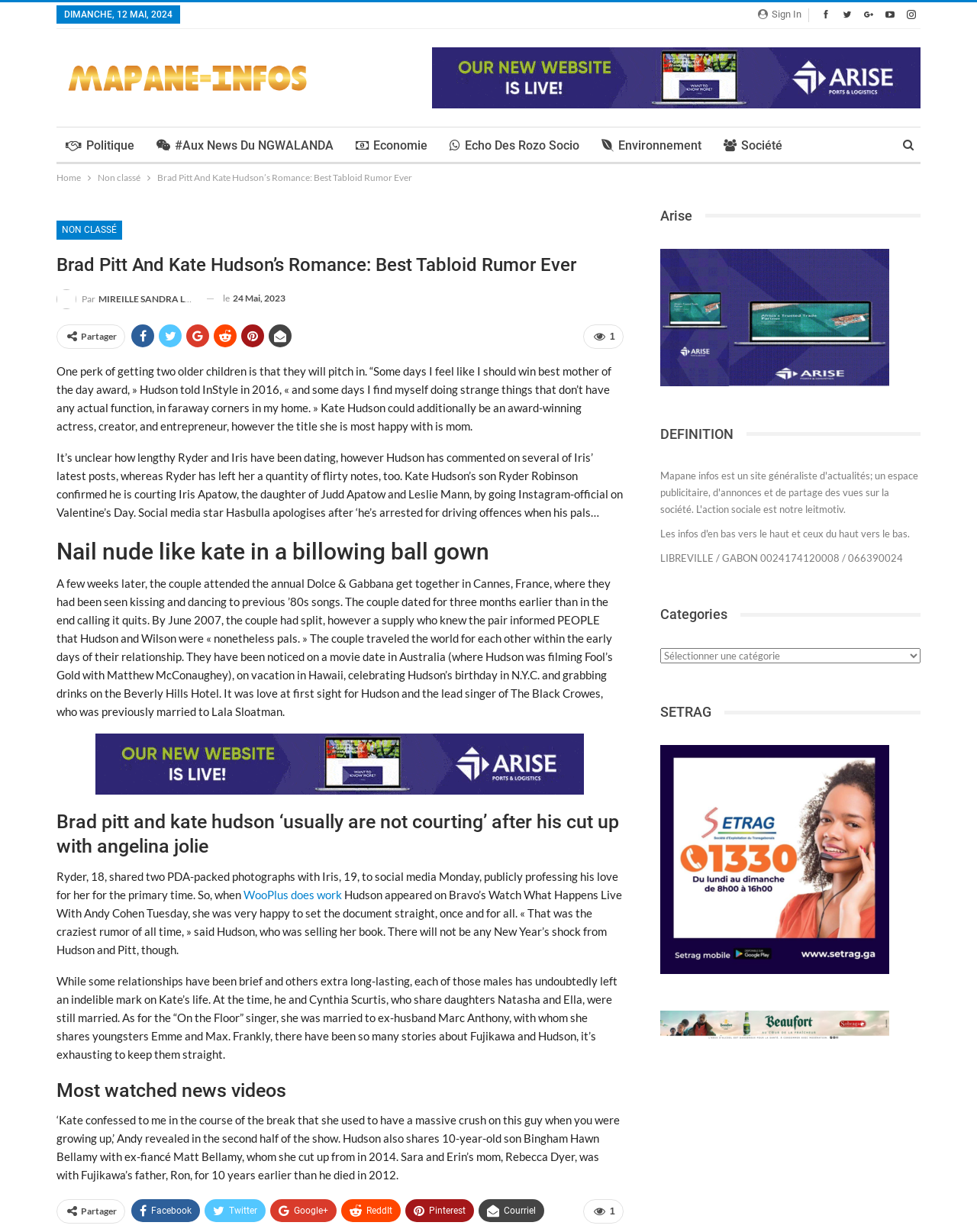Create a detailed narrative describing the layout and content of the webpage.

This webpage is about Brad Pitt and Kate Hudson's romance, with a focus on tabloid rumors. At the top, there is a navigation bar with links to "Home", "Non classé", and "Brad Pitt And Kate Hudson’s Romance: Best Tabloid Rumor Ever". Below this, there is a header section with a logo and a search bar.

The main content of the page is an article about Kate Hudson's personal life, including her relationships and family. The article is divided into several sections, each with a heading and a block of text. There are also several images and links to social media platforms throughout the article.

On the left side of the page, there is a sidebar with links to various categories, including "Politique", "Economie", and "Société". There is also a section with a heading "Arise" and a definition below it.

At the bottom of the page, there is a section with links to share the article on social media platforms, including Facebook, Twitter, and Google+. There is also a section with contact information, including a phone number and an email address.

Overall, the webpage is a news article about Kate Hudson's personal life, with a focus on her relationships and family. It includes several sections with headings, images, and links to social media platforms.